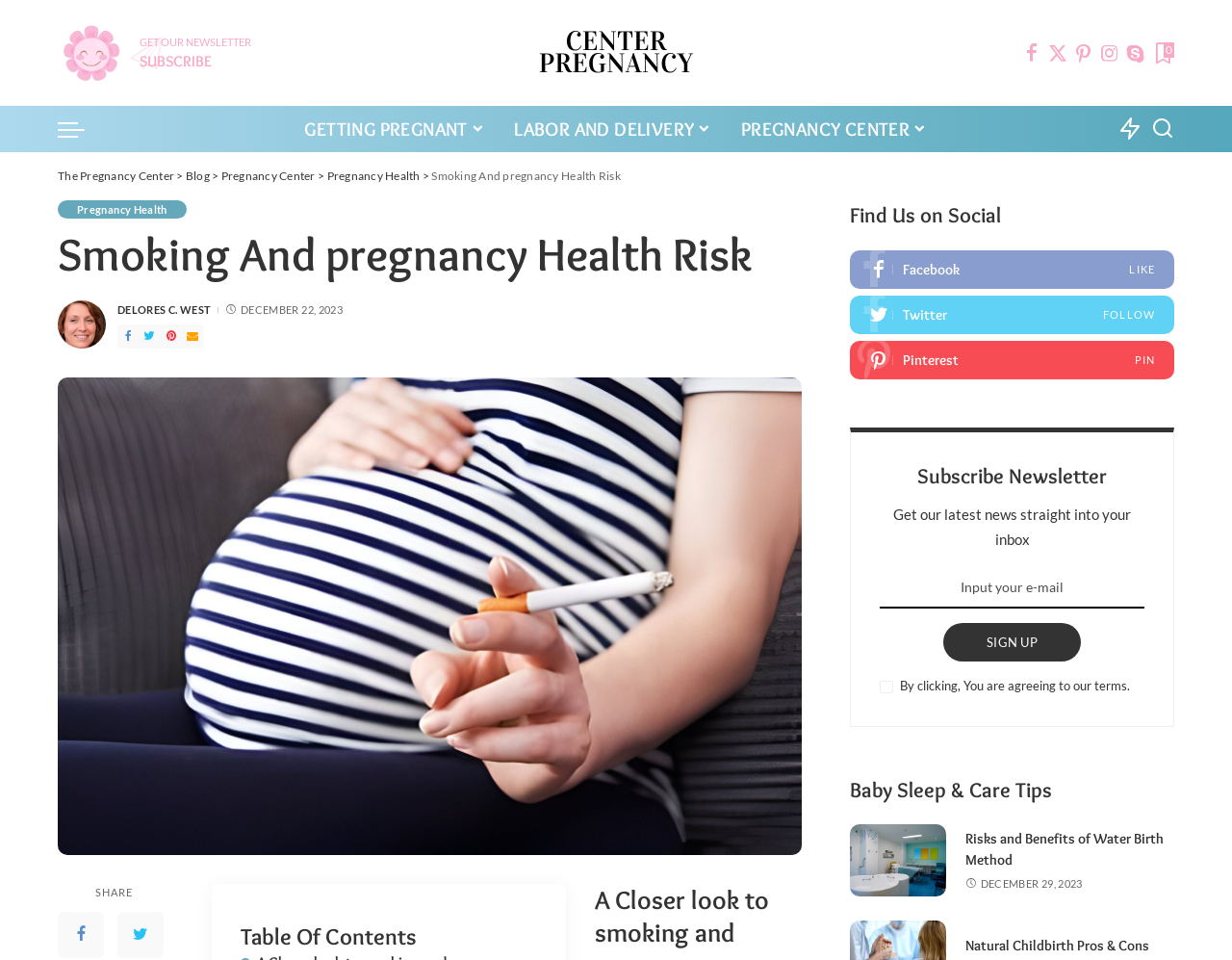Please locate the bounding box coordinates for the element that should be clicked to achieve the following instruction: "Share the article on Twitter". Ensure the coordinates are given as four float numbers between 0 and 1, i.e., [left, top, right, bottom].

[0.095, 0.338, 0.13, 0.363]